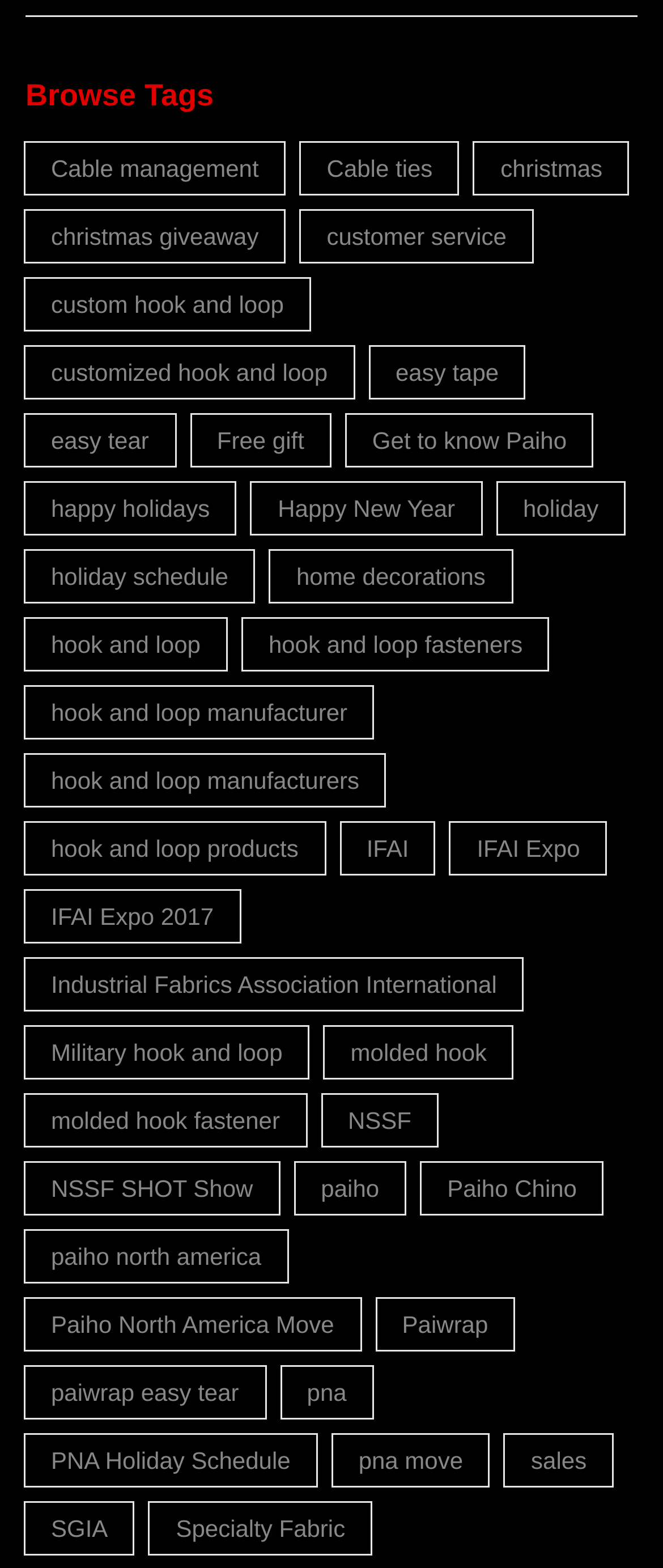Please identify the bounding box coordinates of the clickable region that I should interact with to perform the following instruction: "Select the Under 5,000 TK price range". The coordinates should be expressed as four float numbers between 0 and 1, i.e., [left, top, right, bottom].

None